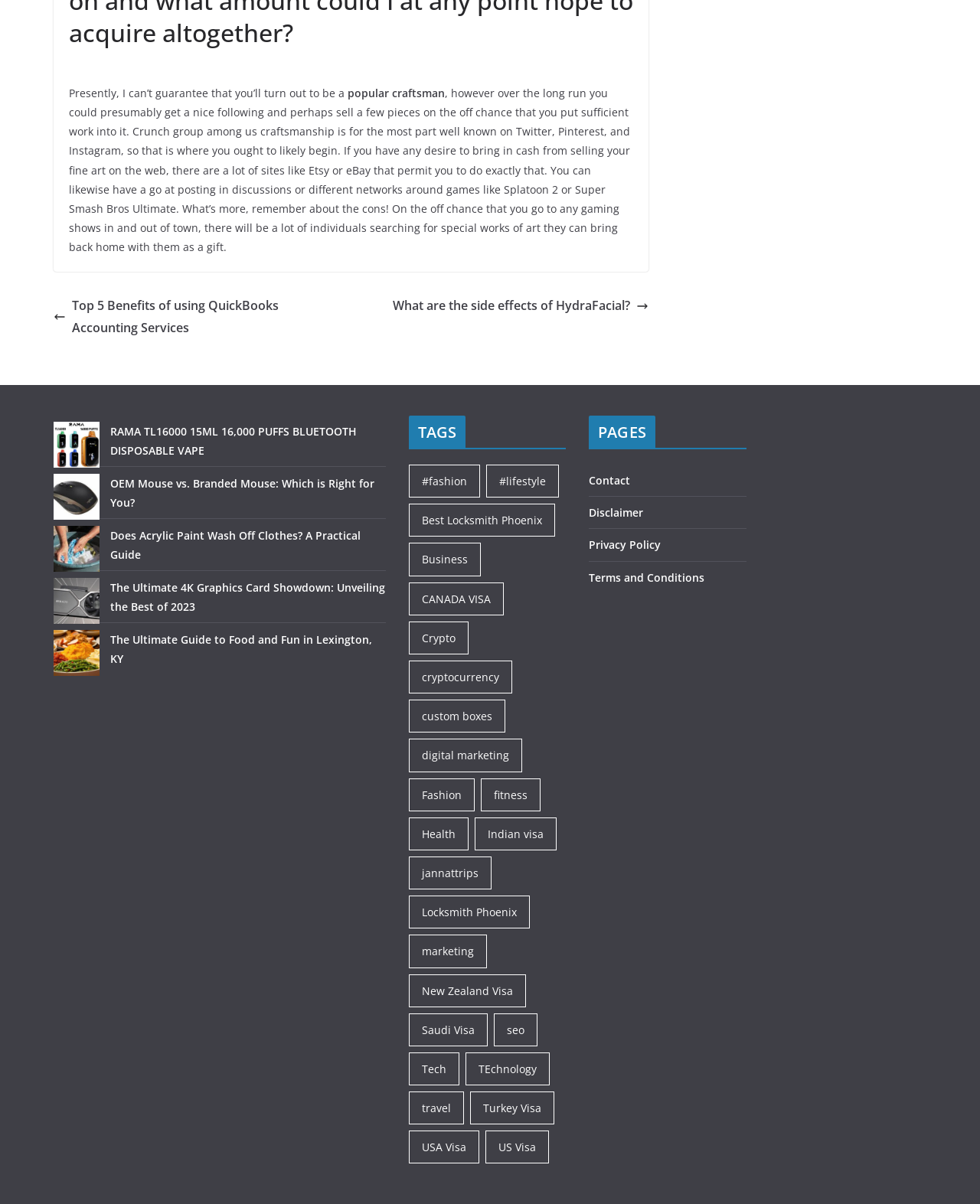Based on the image, provide a detailed response to the question:
Is there an image on the webpage related to Lexington, KY?

There is an image on the webpage with the description 'fun activities in Lexington, KY', which suggests that it is related to Lexington, Kentucky.